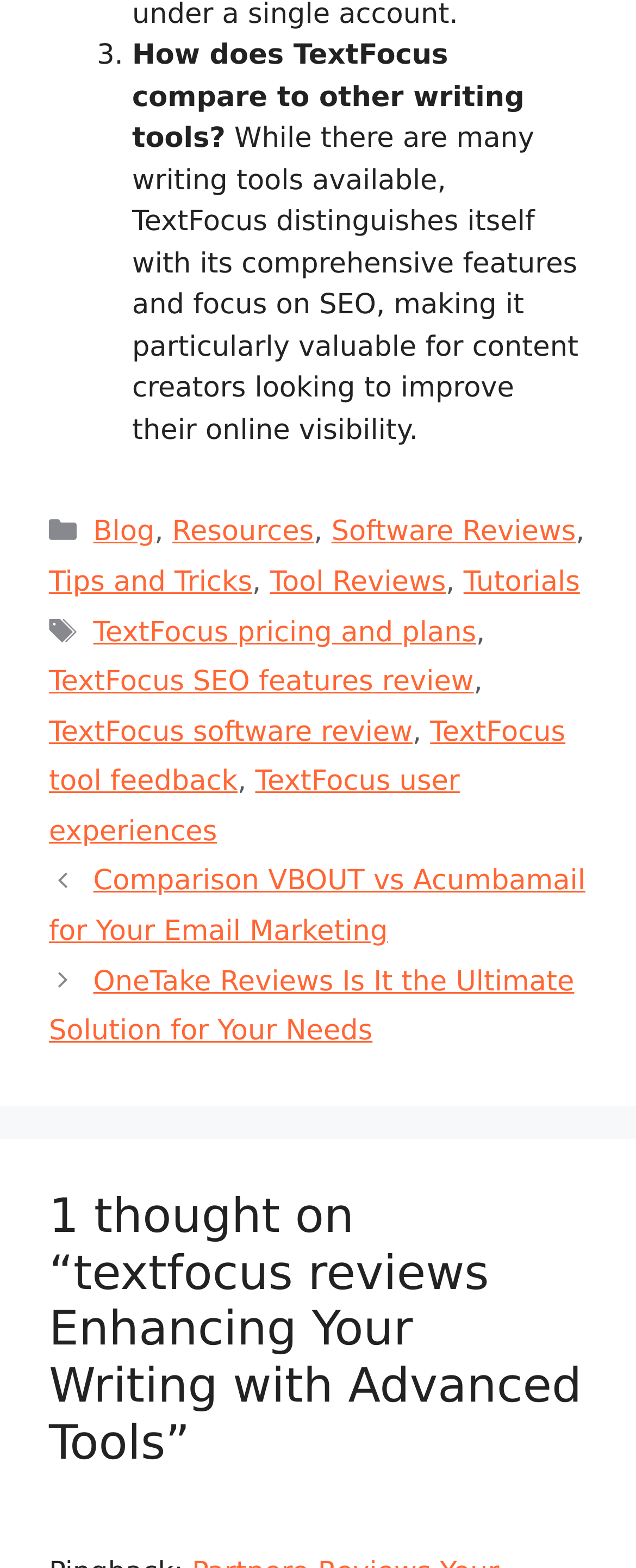Identify the bounding box coordinates of the specific part of the webpage to click to complete this instruction: "Visit 'TextFocus pricing and plans'".

[0.147, 0.393, 0.749, 0.414]